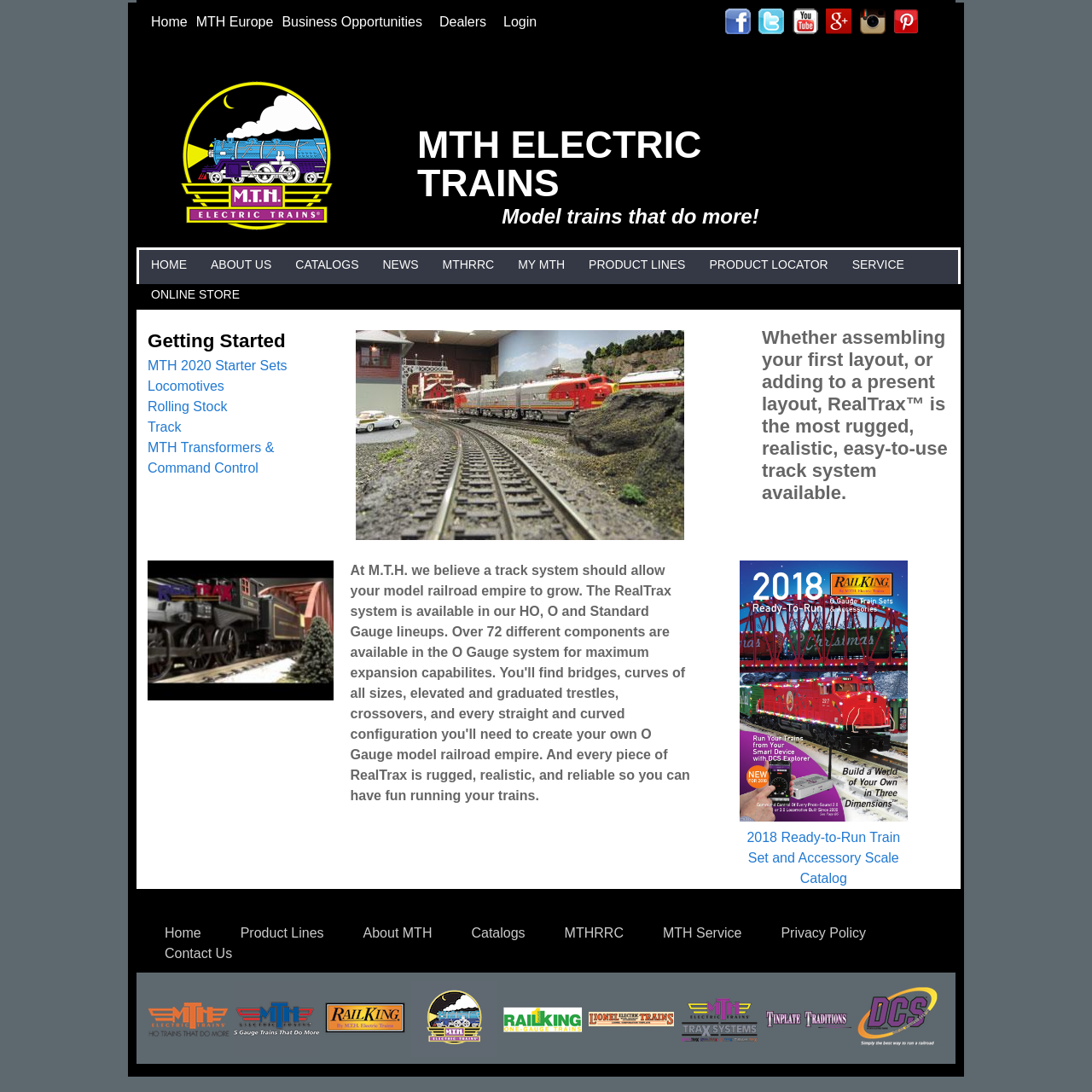Pinpoint the bounding box coordinates of the area that must be clicked to complete this instruction: "Download the '2018 Ready-to-Run Train Set and Accessory Scale Catalog'".

[0.677, 0.741, 0.831, 0.811]